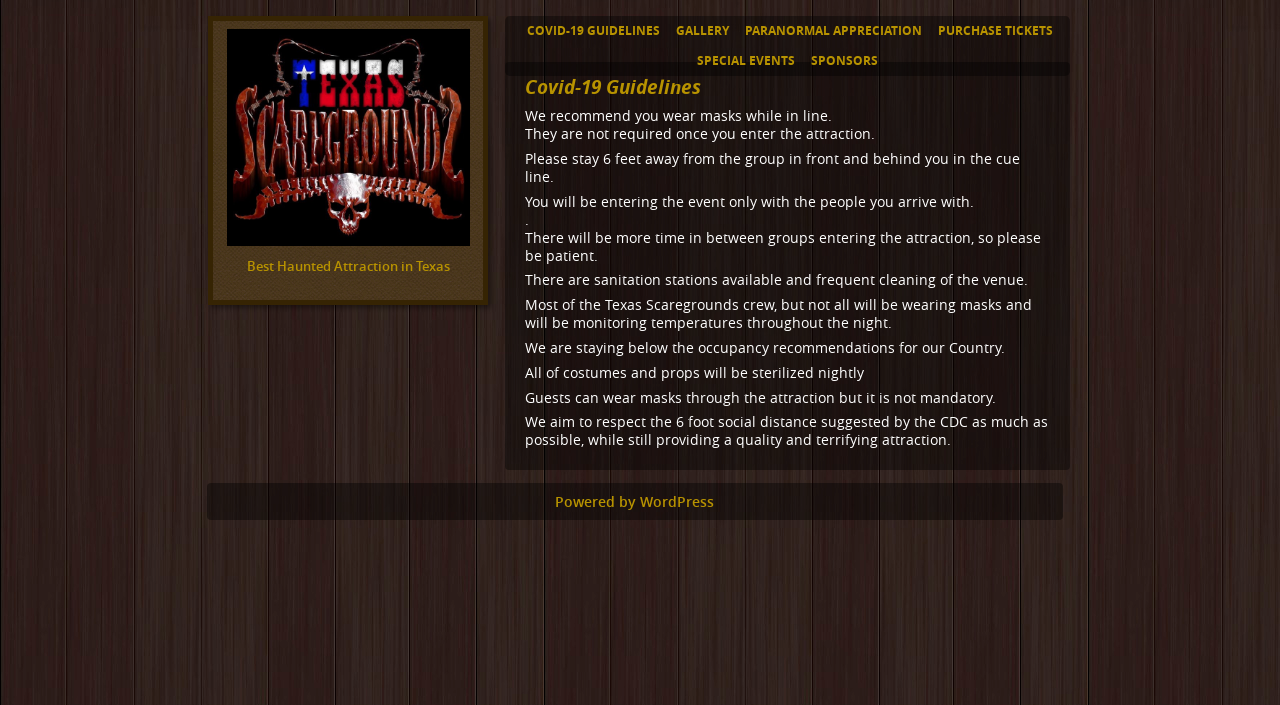Locate and provide the bounding box coordinates for the HTML element that matches this description: "SPONSORS".

[0.629, 0.065, 0.691, 0.108]